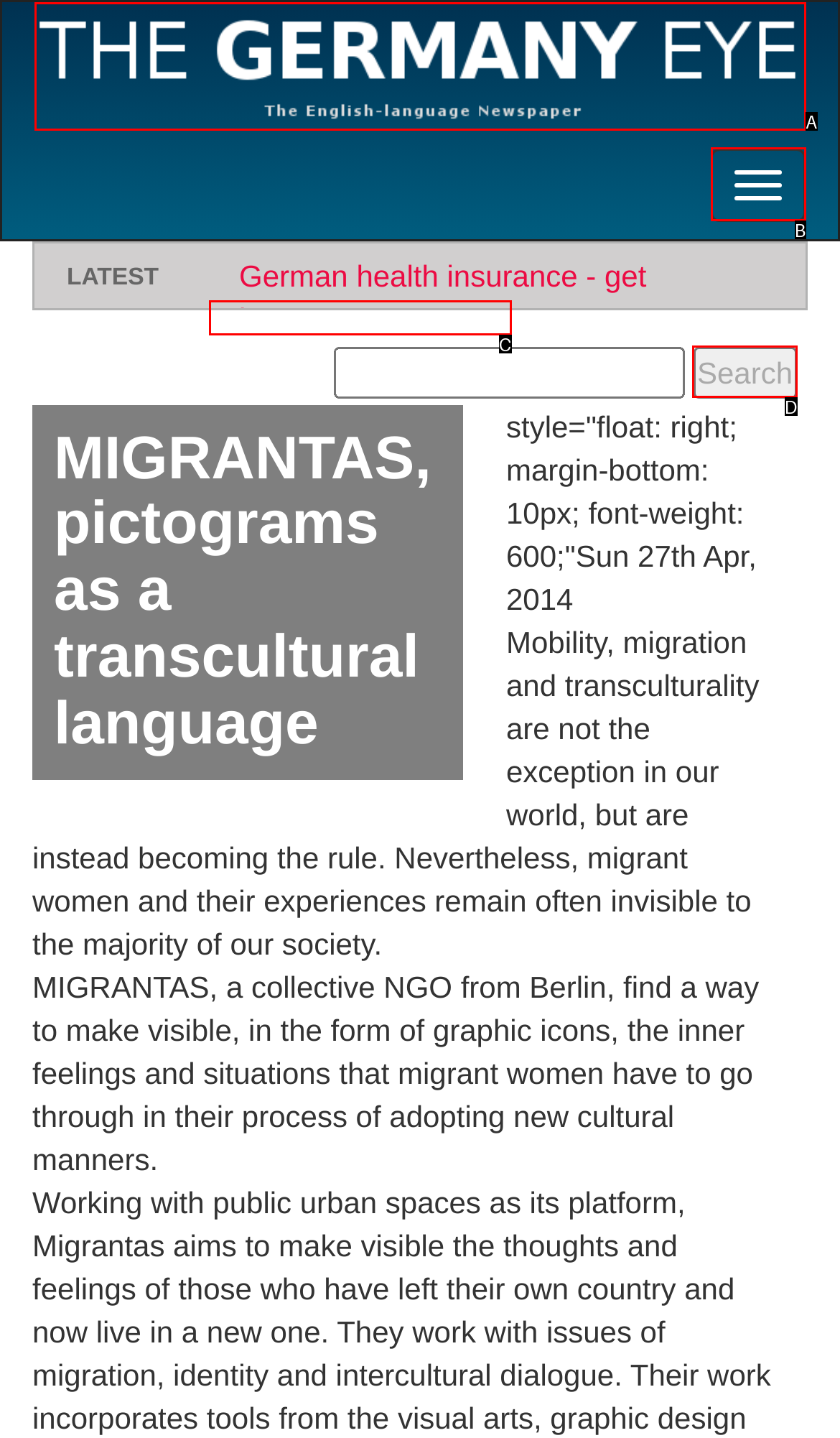Based on the description: Toggle navigation, select the HTML element that fits best. Provide the letter of the matching option.

B